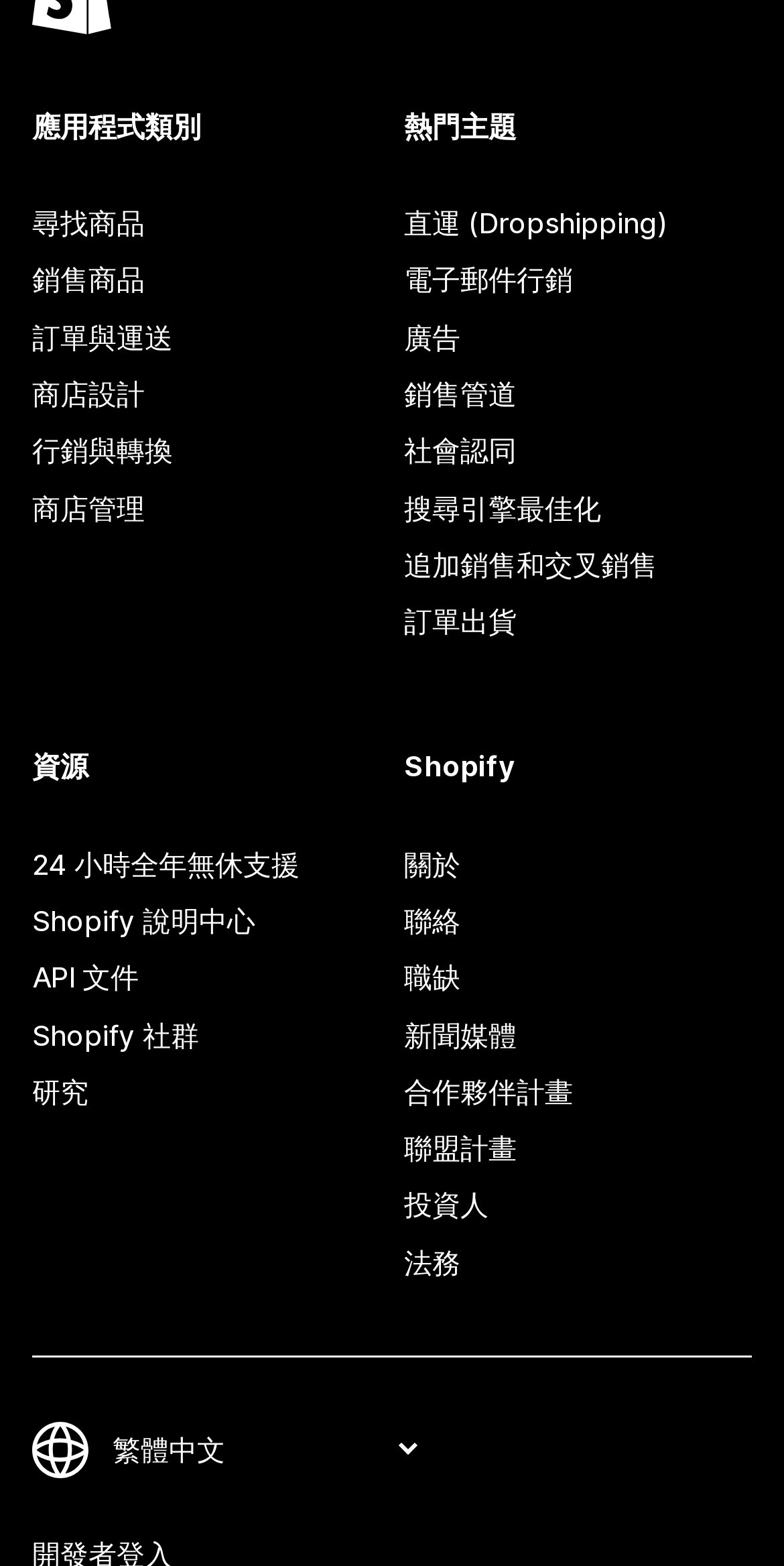Identify the coordinates of the bounding box for the element described below: "Shopify 說明中心". Return the coordinates as four float numbers between 0 and 1: [left, top, right, bottom].

[0.041, 0.57, 0.485, 0.607]